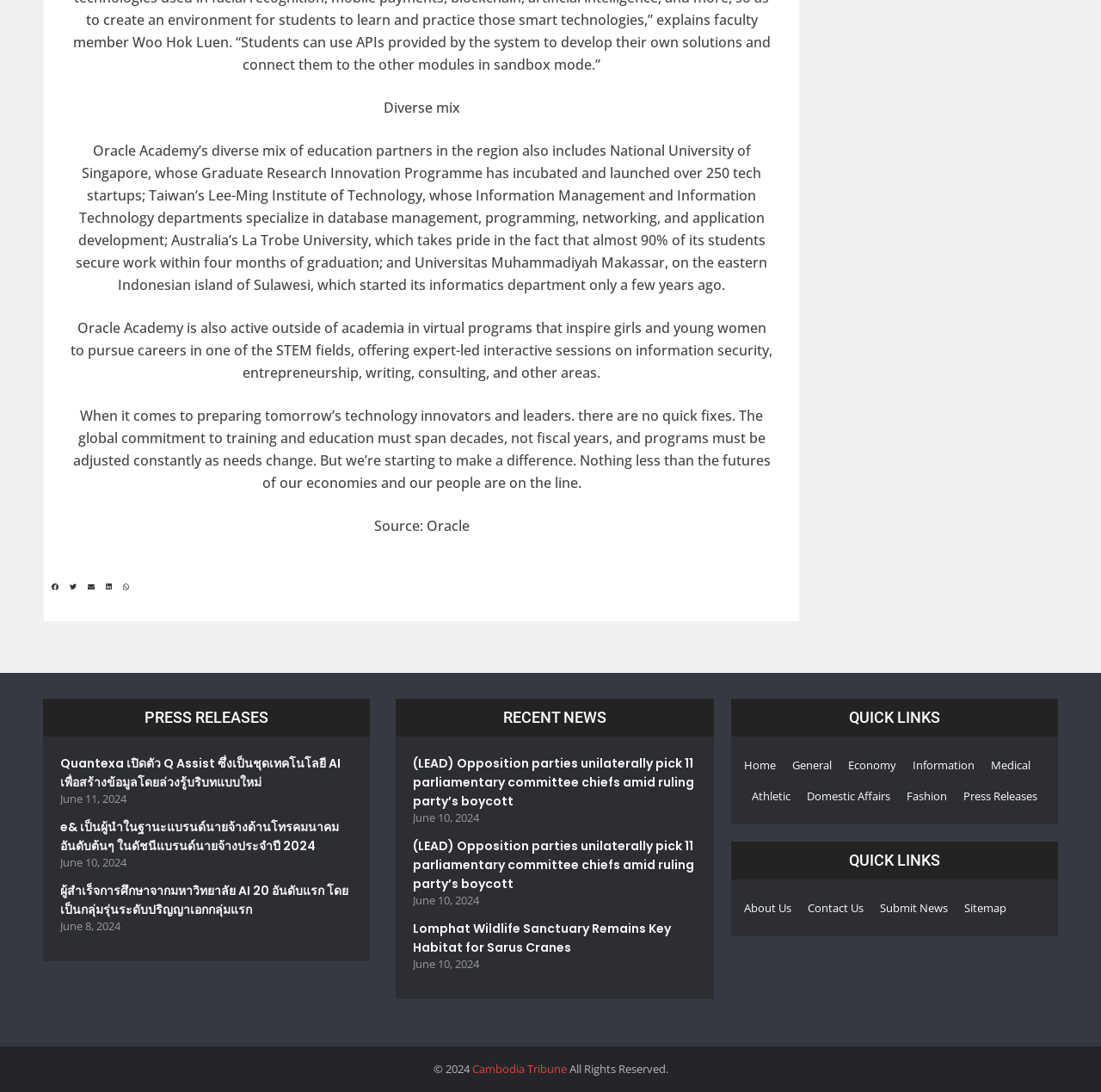What is the purpose of Oracle Academy's virtual programs?
Provide a well-explained and detailed answer to the question.

The second paragraph mentions that Oracle Academy is active outside of academia in virtual programs that inspire girls and young women to pursue careers in one of the STEM fields.